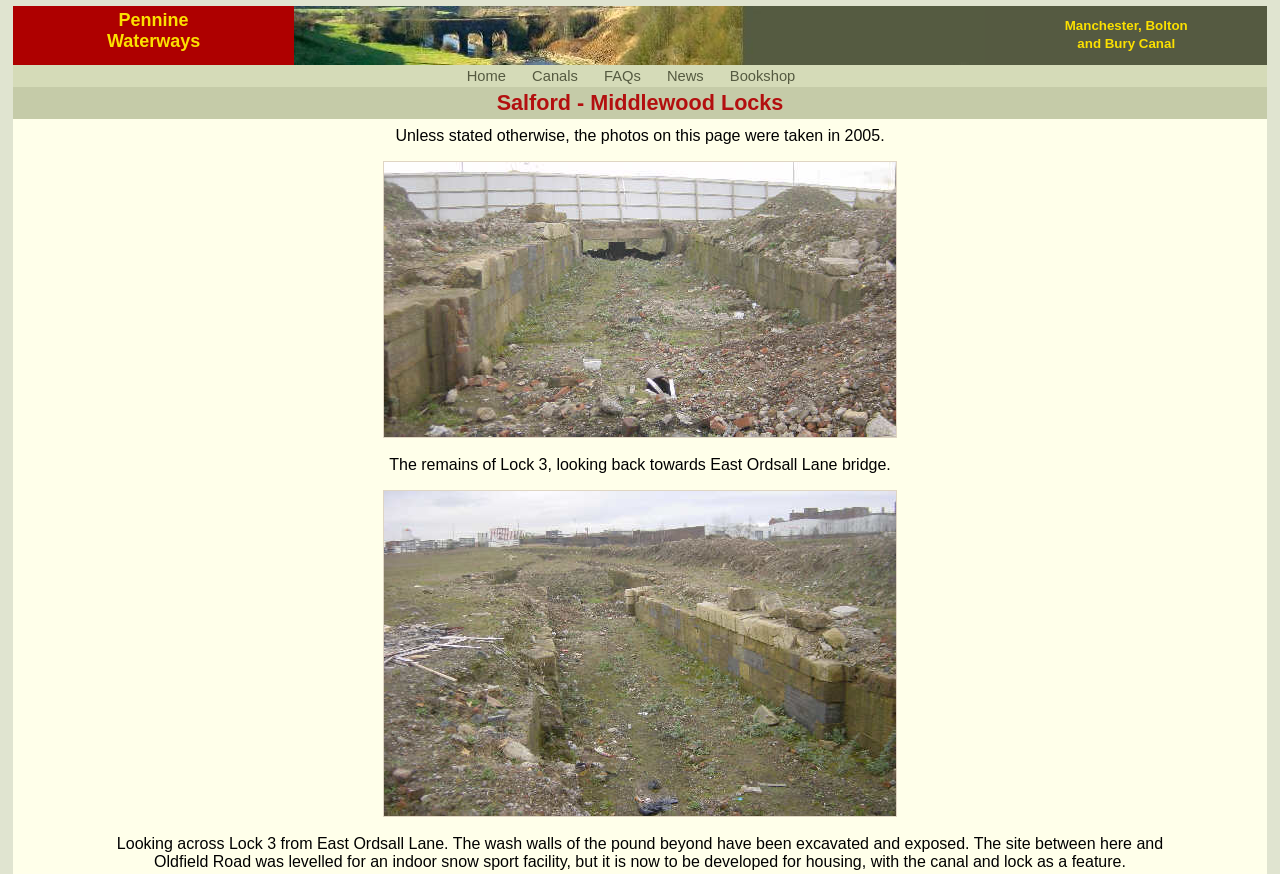Use a single word or phrase to answer the question: How many locks are mentioned on this webpage?

1